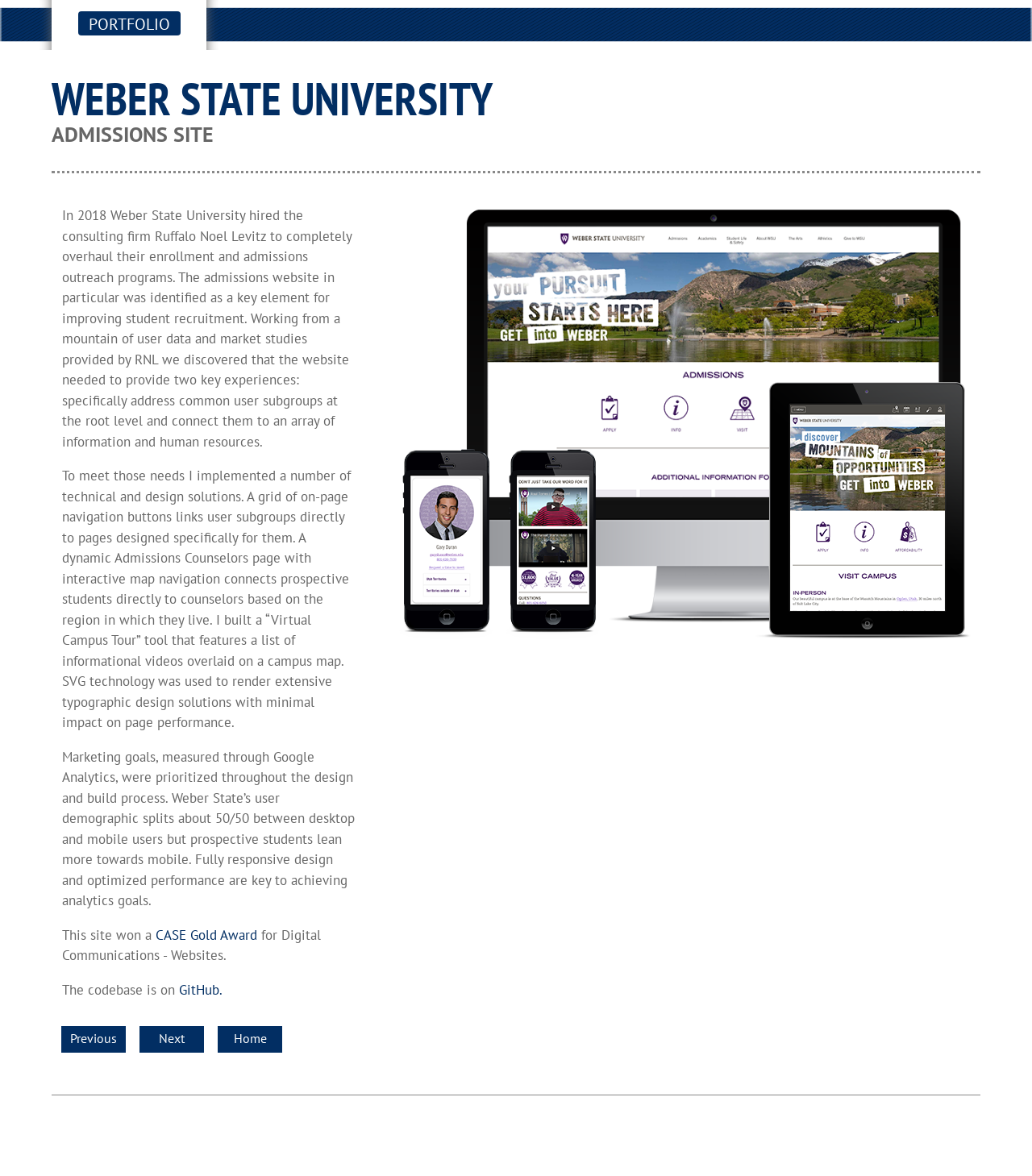Offer a detailed account of what is visible on the webpage.

The webpage is a portfolio and resume for Dave Brogan Design, specifically showcasing the redesign of the Weber State University Admissions site. At the top, there is a heading "PORTFOLIO" followed by two more headings "WEBER STATE UNIVERSITY" and "ADMISSIONS SITE" on the same line, spanning almost the entire width of the page.

Below the headings, there is a block of text that describes the project, explaining the goals and challenges of the redesign. This text is divided into four paragraphs, each describing a different aspect of the project, such as the technical and design solutions implemented, the prioritization of marketing goals, and the achievement of a CASE Gold Award.

To the right of the text, there are three images of devices (iMac, iPad, and iPhone) displaying the redesigned website, showcasing its responsiveness and mobile-friendliness. These images are arranged vertically, with the iMac image at the top, followed by the iPad and iPhone images.

At the bottom of the page, there are four navigation links: "Previous", "Next", "Home", and a link to the codebase on GitHub.